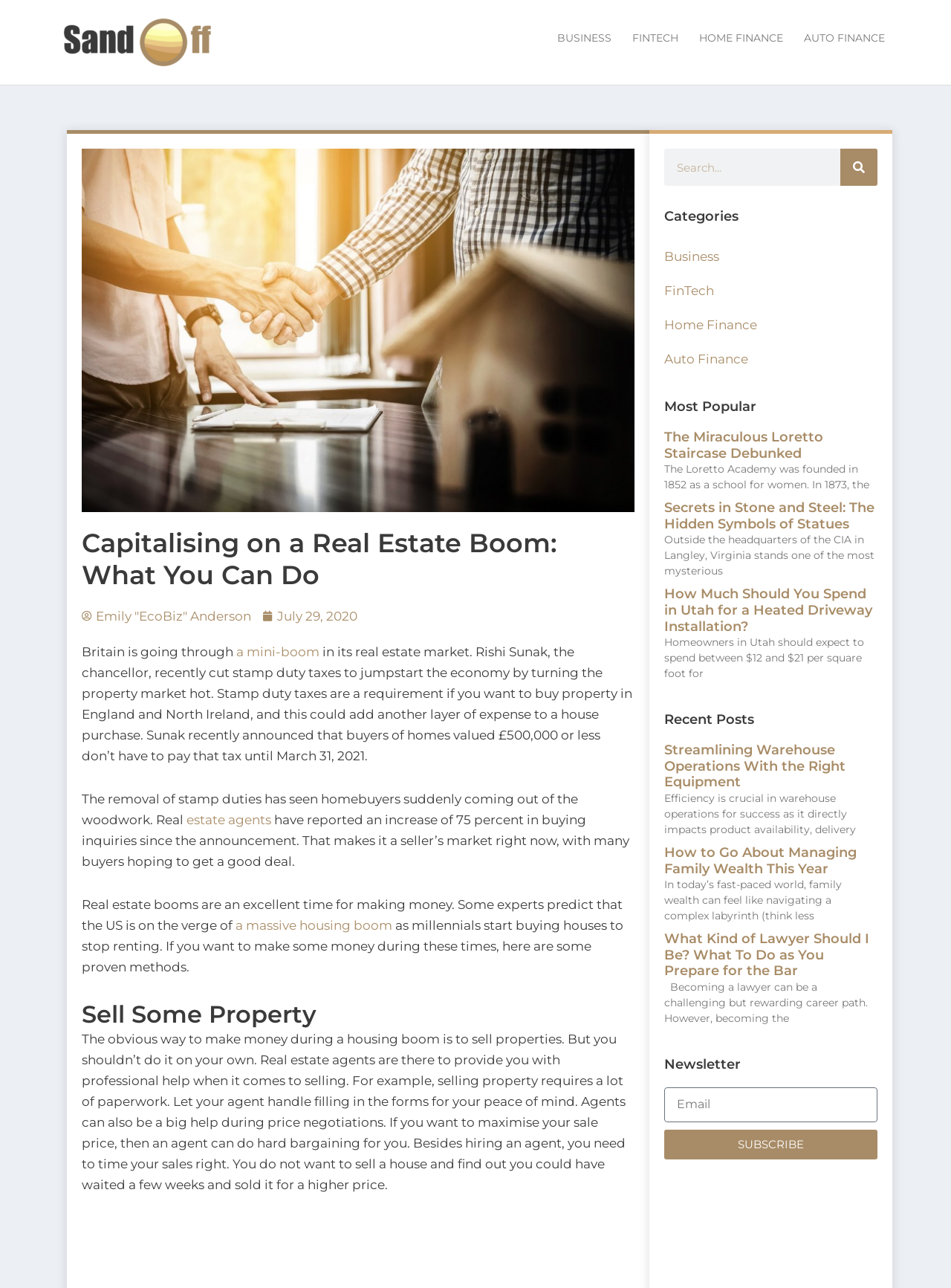What is the name of the logo in the top left corner?
Give a single word or phrase answer based on the content of the image.

Sandoff